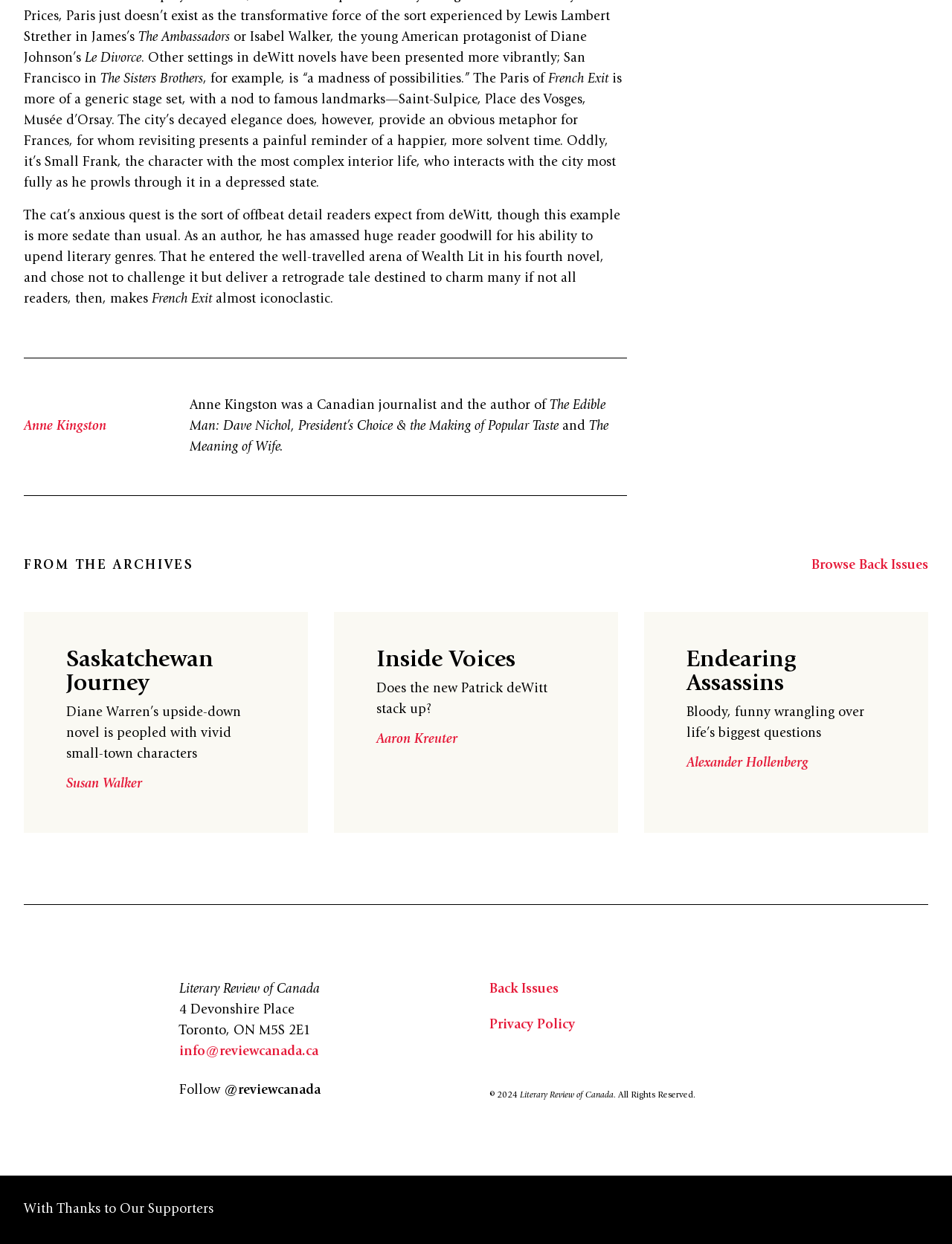Who is the author of 'The Edible Man'?
Based on the screenshot, provide a one-word or short-phrase response.

Anne Kingston